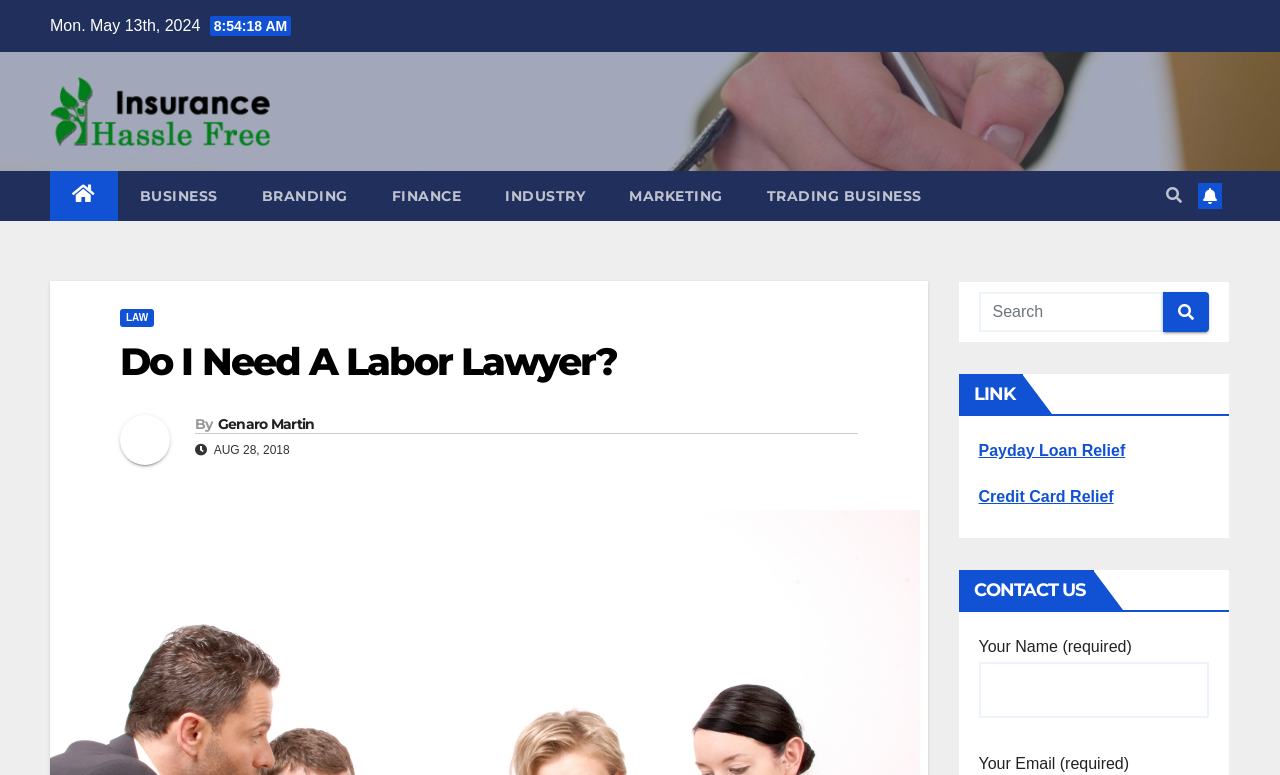Pinpoint the bounding box coordinates for the area that should be clicked to perform the following instruction: "Click the 'Payday Loan Relief' link".

[0.764, 0.57, 0.879, 0.592]